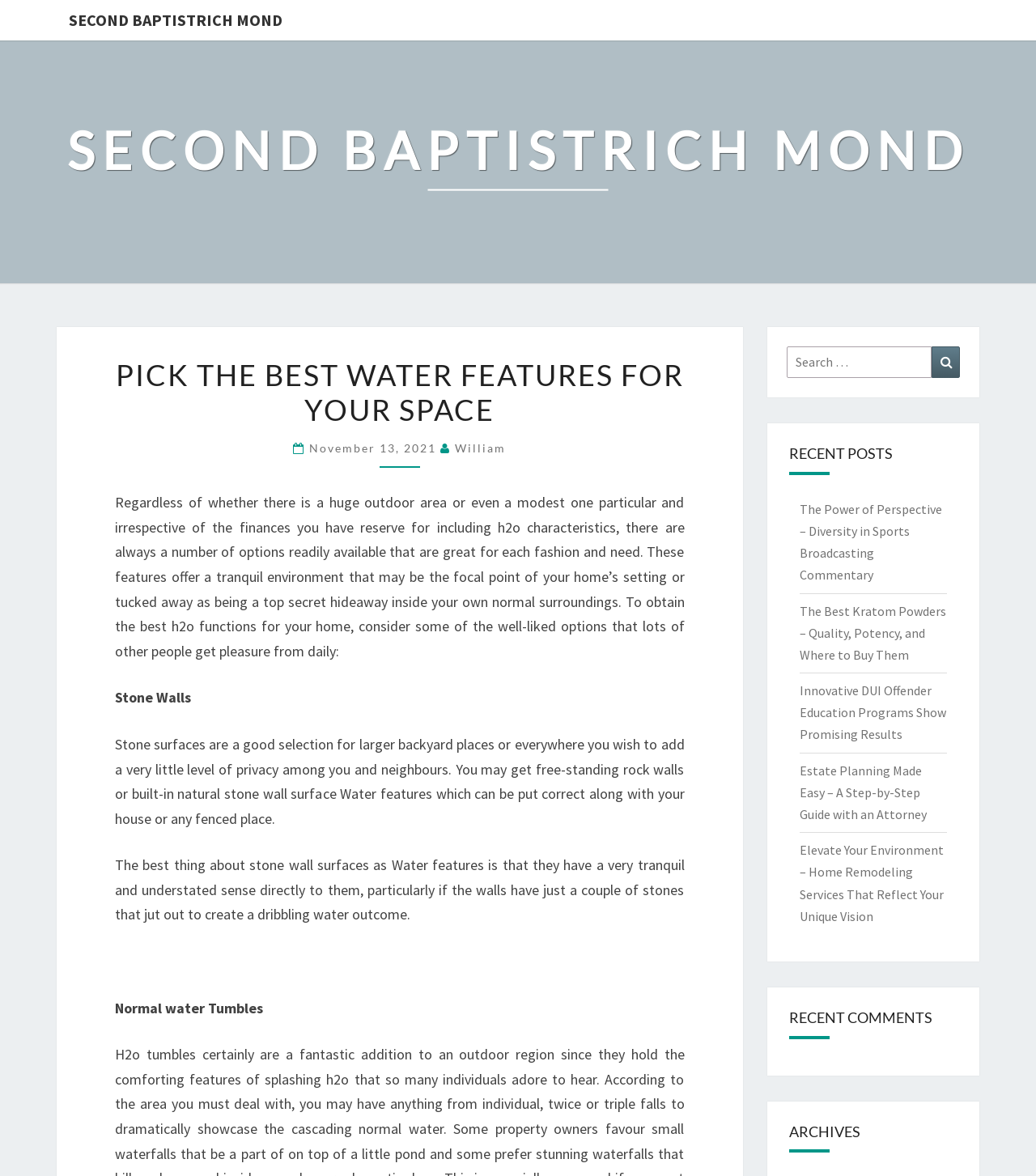Provide the bounding box coordinates of the UI element that matches the description: "william".

[0.439, 0.375, 0.488, 0.387]